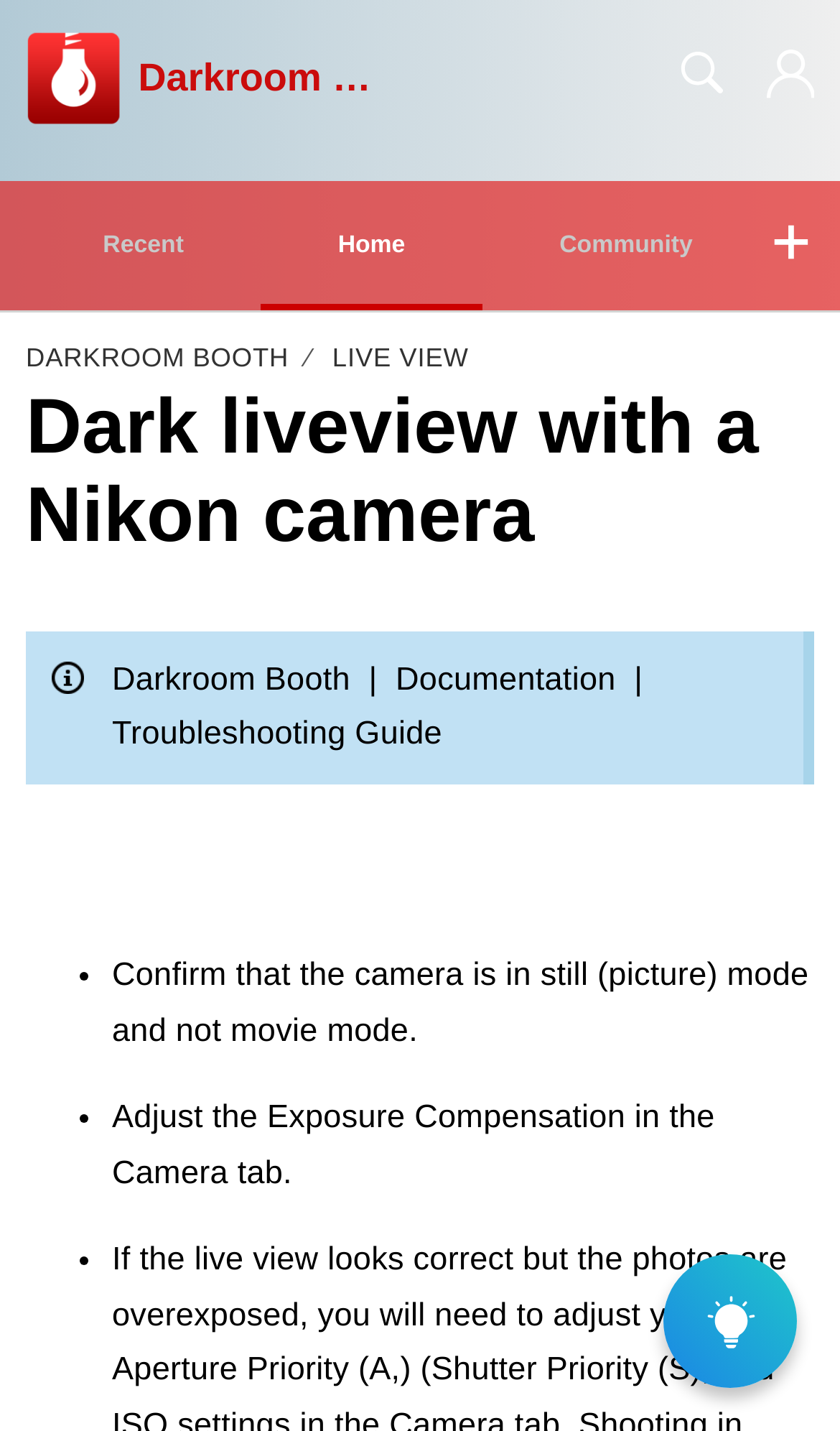What is the first step to troubleshoot?
Give a one-word or short phrase answer based on the image.

Confirm camera mode